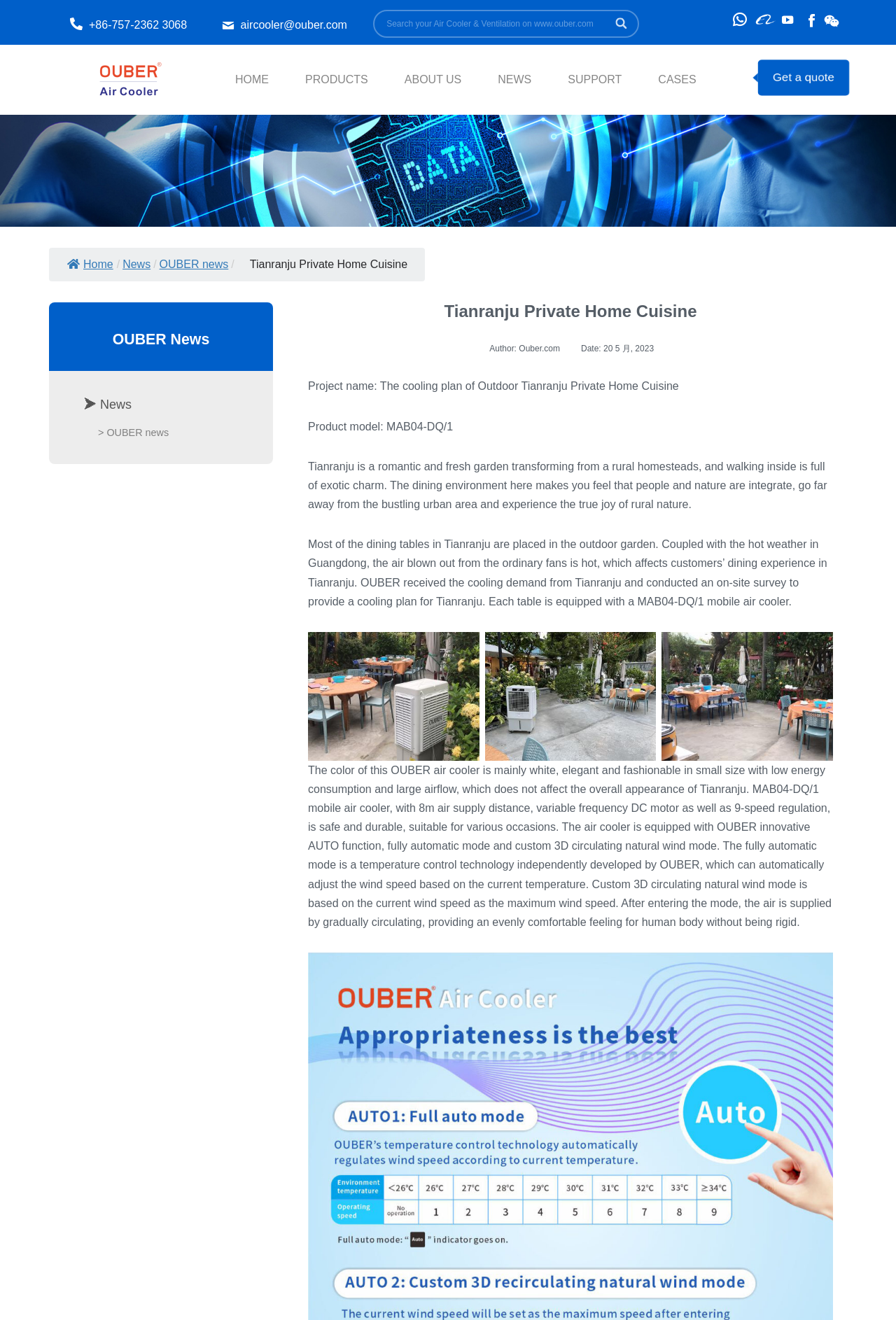Generate a comprehensive description of the contents of the webpage.

The webpage is about Tianranju Private Home Cuisine, a romantic and fresh garden restaurant, and its collaboration with OUBER Air Cooler & Ventilation Co., Ltd. At the top left corner, there is a logo of OUBER, accompanied by a search box and a search button. Below the logo, there are several navigation links, including HOME, PRODUCTS, ABOUT US, NEWS, SUPPORT, and CASES.

On the right side of the navigation links, there is a "Get a quote" button. Below the navigation links, there is a section that displays the current page's category, which is "News" in this case. The category name is followed by a brief description of OUBER news.

The main content of the webpage is about a project called "The cooling plan of Outdoor Tianranju Private Home Cuisine". The project involves providing a cooling solution for the outdoor dining area of Tianranju using OUBER's MAB04-DQ/1 mobile air cooler. The webpage describes the problem of hot air blown out from ordinary fans affecting customers' dining experience and how OUBER's solution addresses this issue.

There are several images on the webpage, including three figures that showcase the OUBER air cooler in use at Tianranju. The images are placed below the descriptive text, which provides details about the air cooler's features, such as its elegant design, low energy consumption, and advanced AUTO function.

At the bottom of the webpage, there is a section that displays the website's domain name, "Ouber.com", and the date "20 May, 2023".